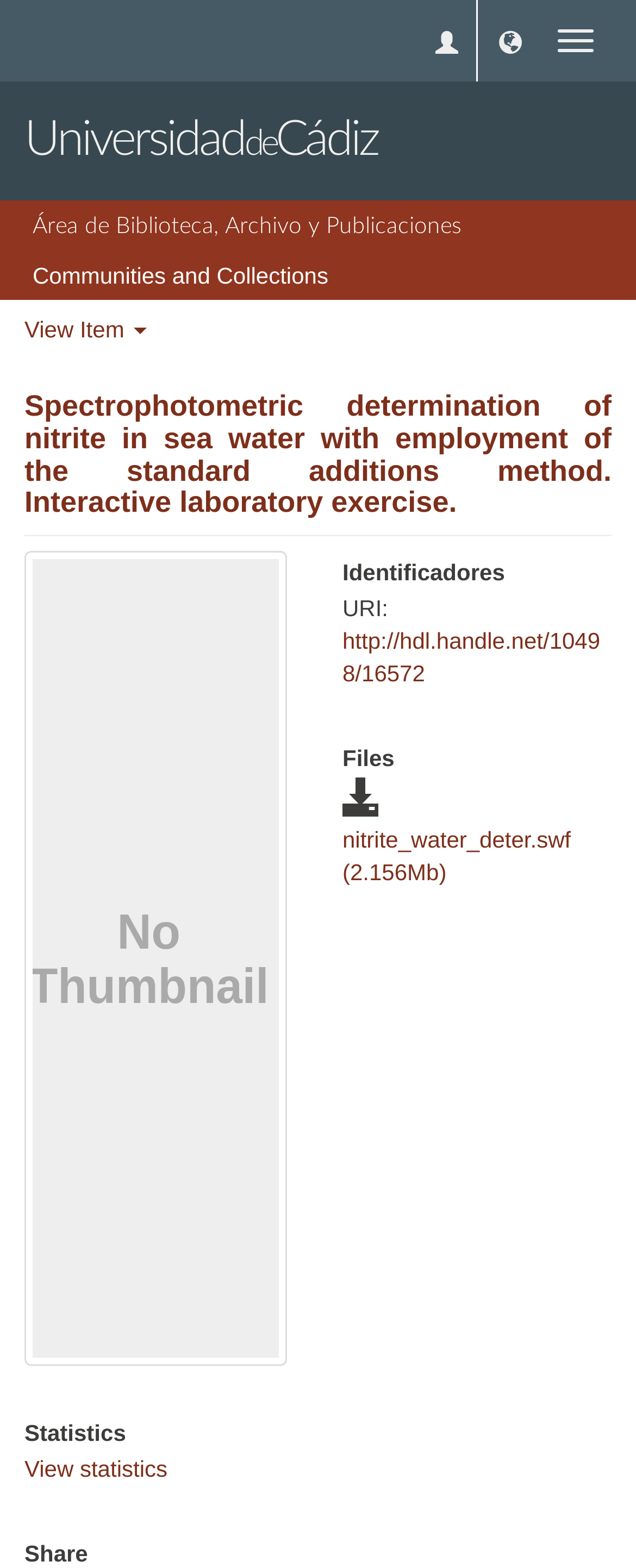Locate the bounding box coordinates of the region to be clicked to comply with the following instruction: "Visit Universidad de Cádiz". The coordinates must be four float numbers between 0 and 1, in the form [left, top, right, bottom].

[0.038, 0.073, 0.962, 0.107]